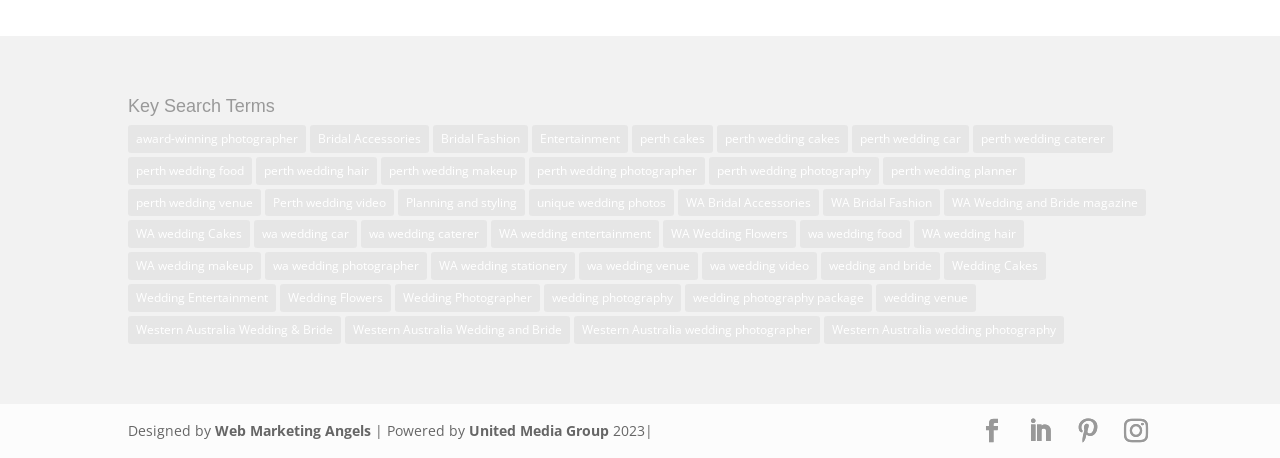Please determine the bounding box coordinates for the element that should be clicked to follow these instructions: "Visit 'Perth wedding cakes'".

[0.494, 0.273, 0.557, 0.334]